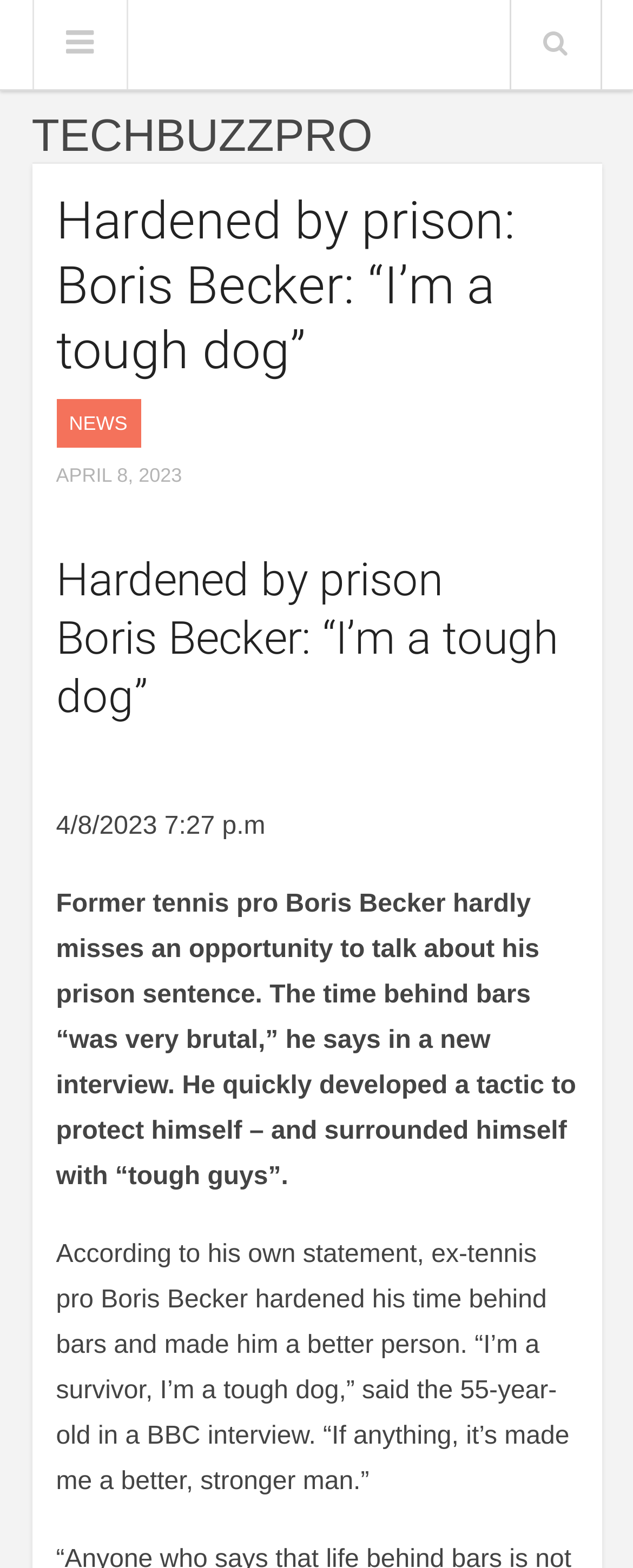What is Boris Becker's profession?
Please ensure your answer to the question is detailed and covers all necessary aspects.

Based on the webpage content, specifically the sentence 'Former tennis pro Boris Becker hardly misses an opportunity to talk about his prison sentence.', it is clear that Boris Becker is a former tennis professional.